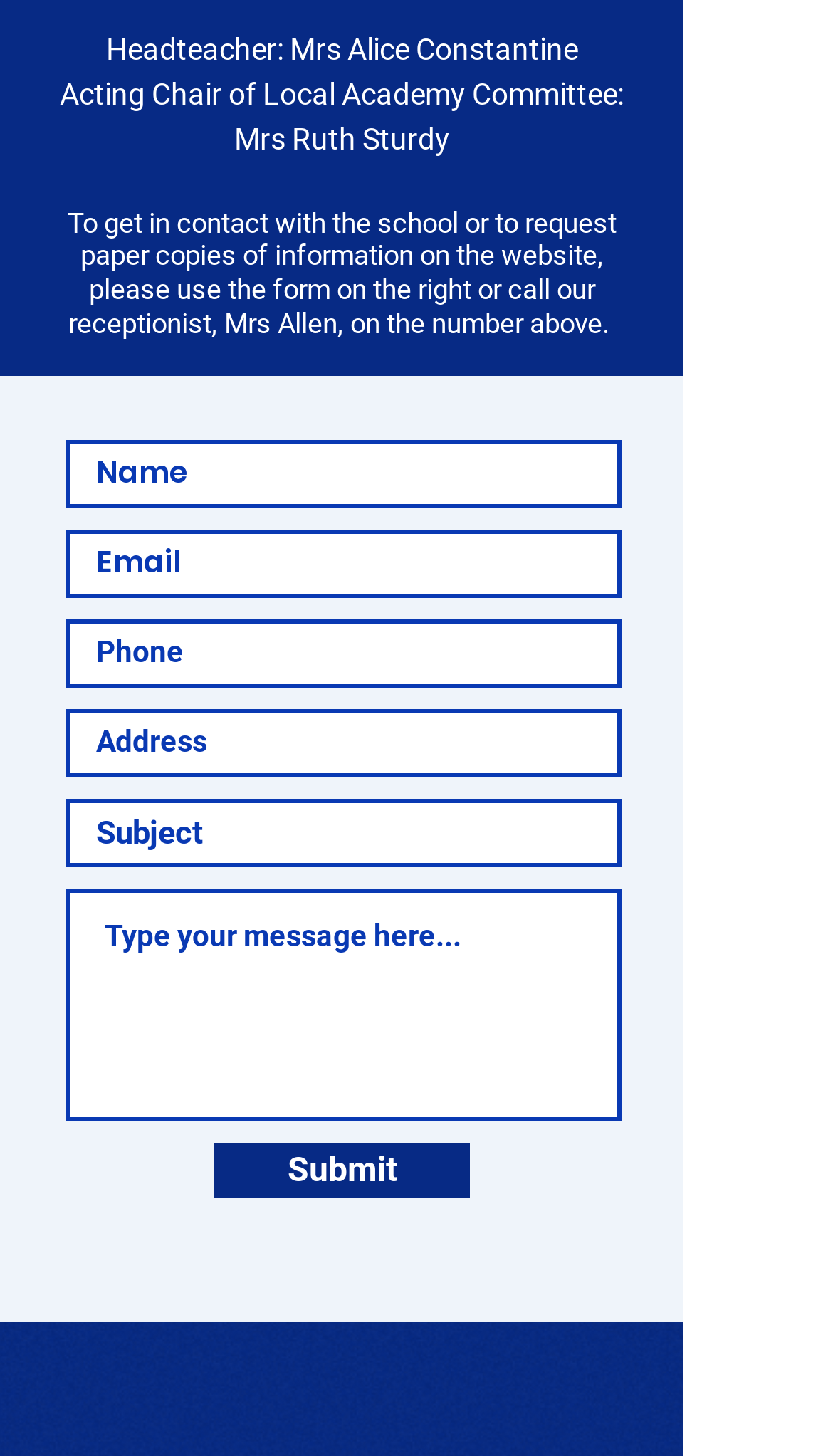Based on the image, please elaborate on the answer to the following question:
Who is the headteacher of the school?

The answer can be found in the StaticText element with the text 'Headteacher: Mrs Alice Constantine' at the top of the webpage.